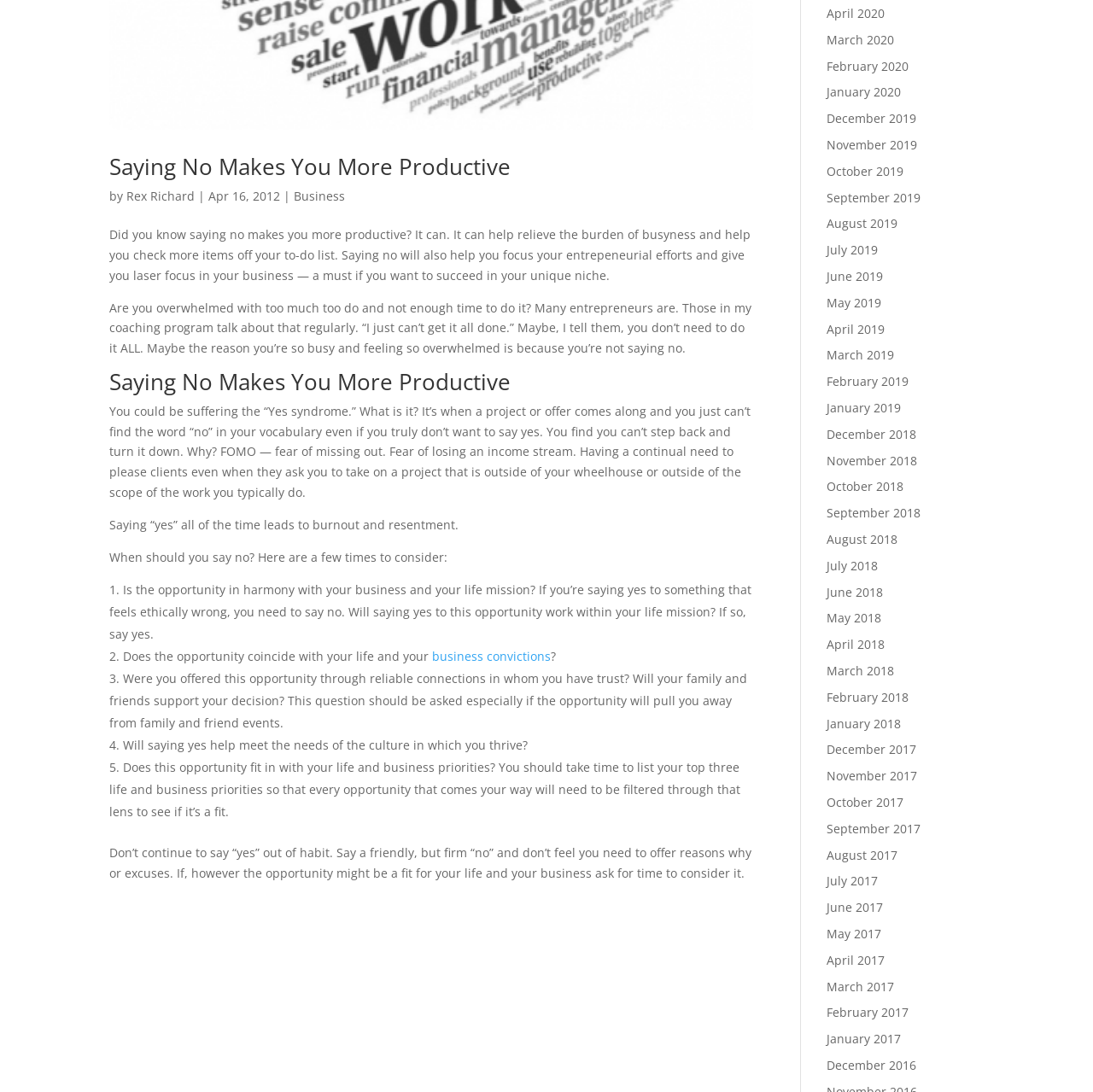Examine the image carefully and respond to the question with a detailed answer: 
What is the 'Yes syndrome'?

The 'Yes syndrome' is mentioned in the article as a phenomenon where people cannot say no to opportunities due to fear of missing out (FOMO) or fear of losing an income stream.